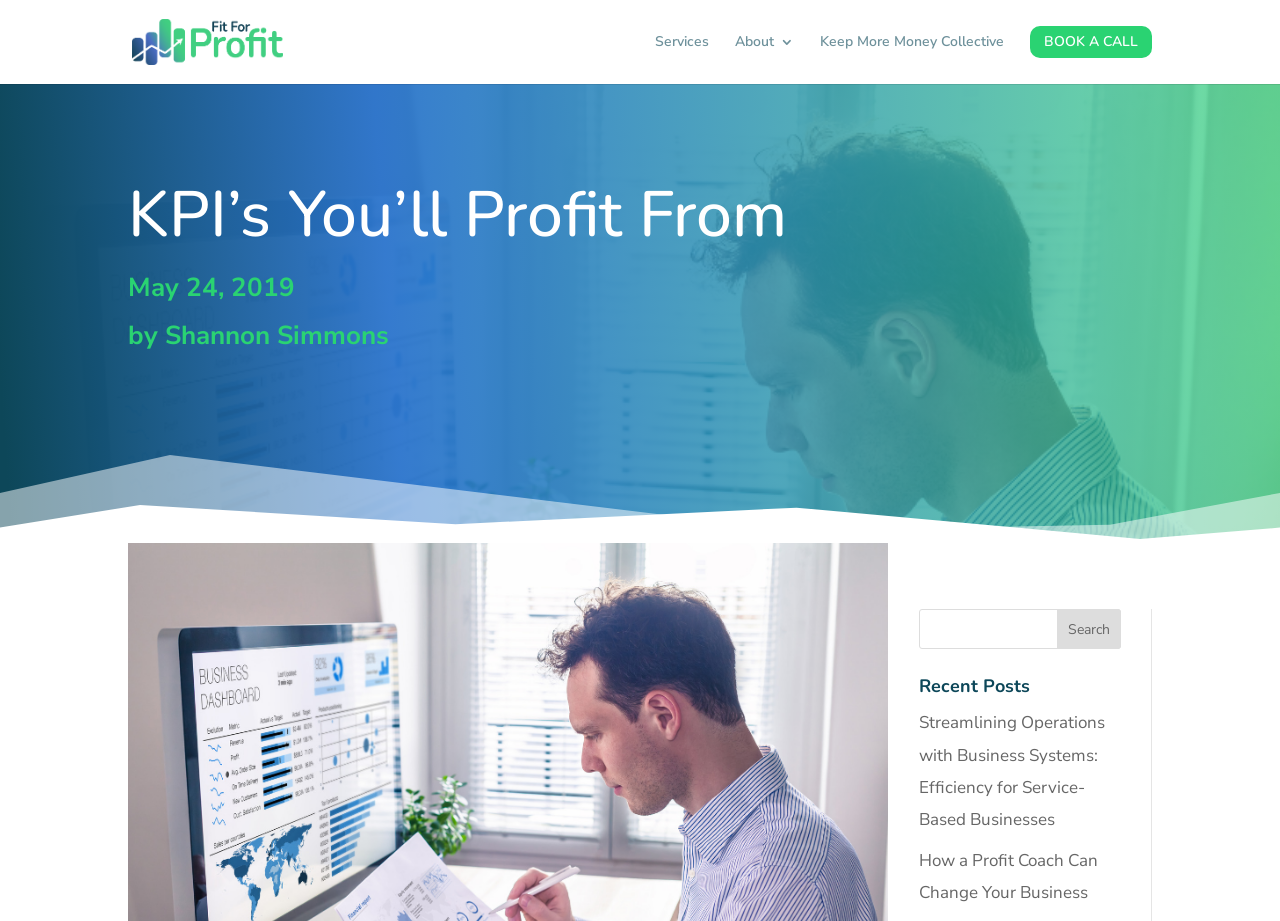Answer the question in one word or a short phrase:
What is the name of the author of the current article?

Shannon Simmons